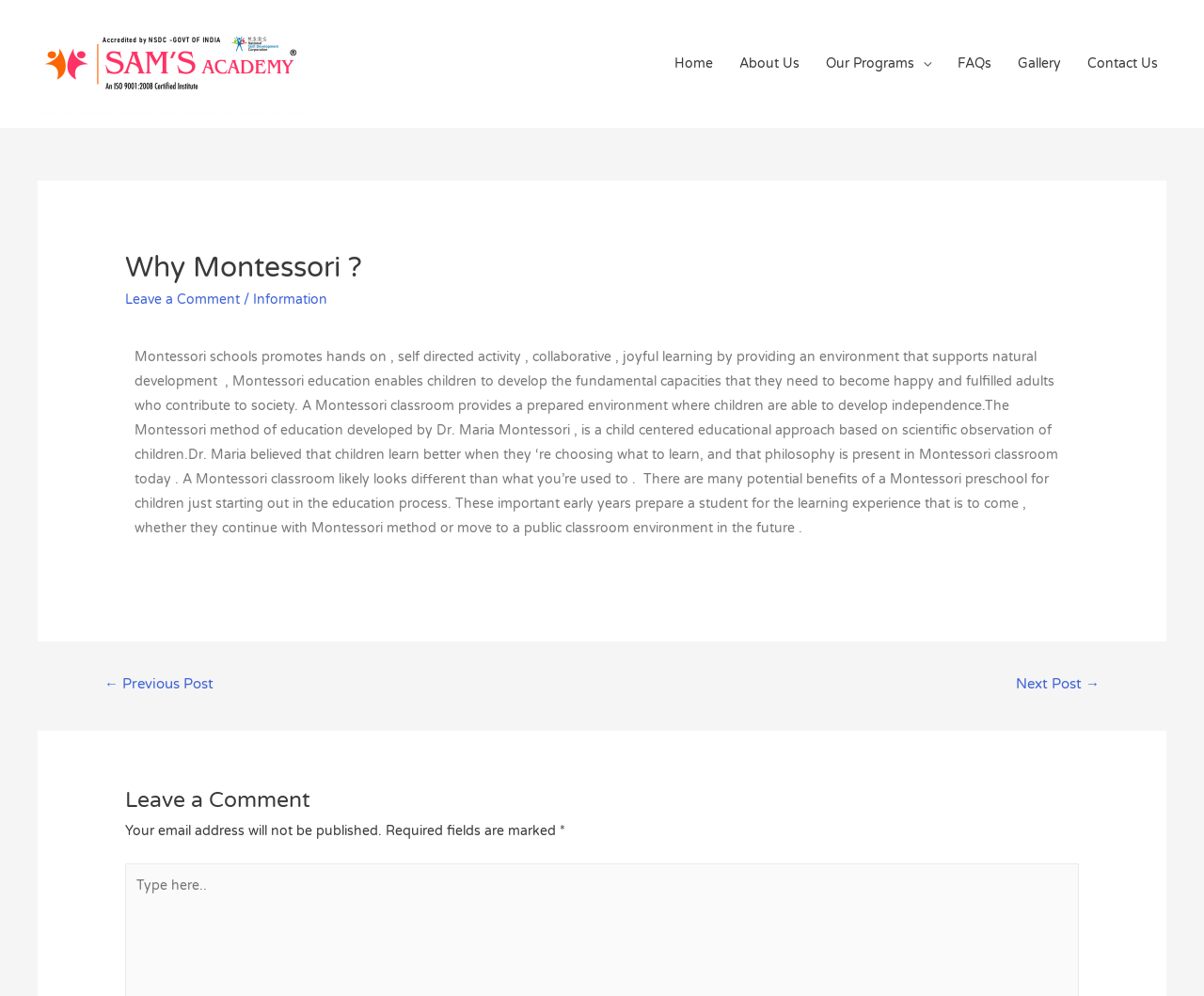Could you find the bounding box coordinates of the clickable area to complete this instruction: "Click on the 'Home' link"?

[0.549, 0.038, 0.603, 0.091]